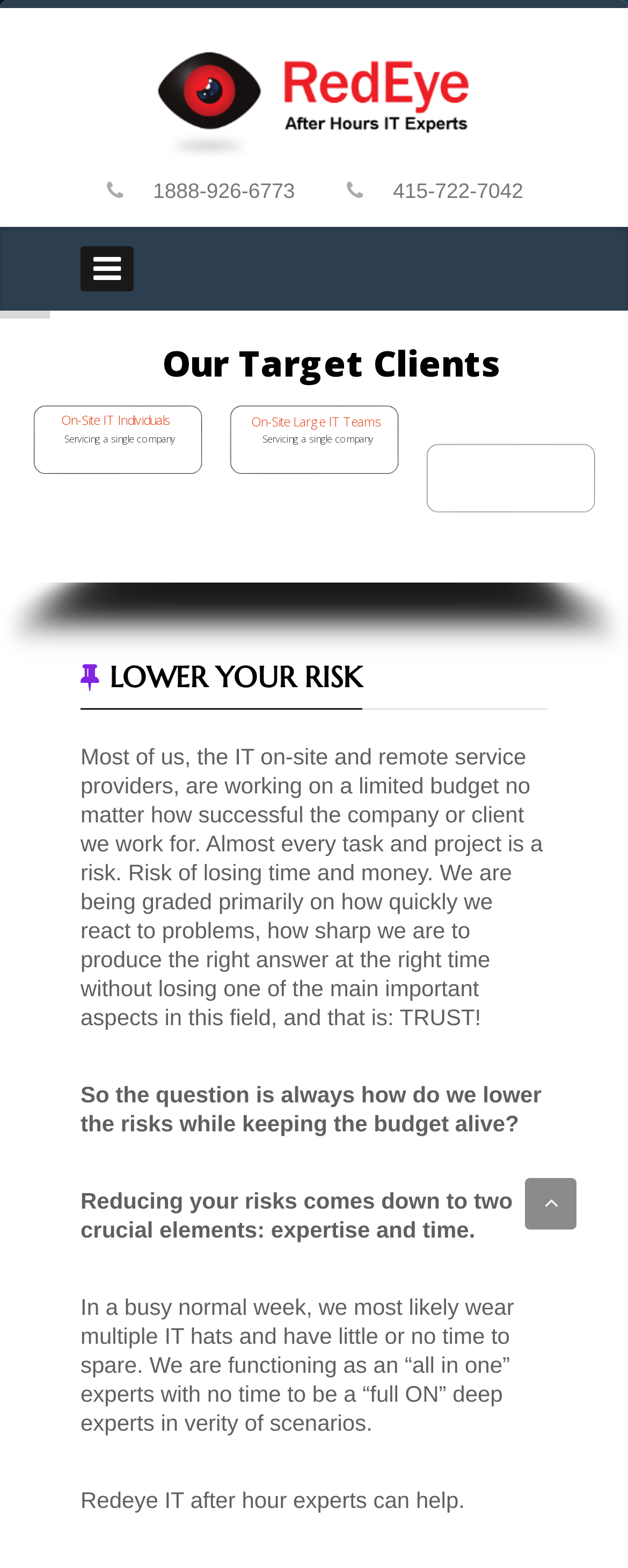Deliver a detailed narrative of the webpage's visual and textual elements.

The webpage is about Redeye IT Experts and their target clients. At the top, there is a logo of Redeye IT Experts, which is an image with a link to the company's website. Below the logo, there is a layout table with three columns, containing phone numbers and a small amount of text. 

The main content of the webpage is divided into two sections. The first section is about the types of target clients, which includes On-Site IT Individuals, On-Site Large IT Teams, and Small/Large IT Companies. Each type of client is described in a short sentence or phrase. 

The second section is about lowering risk, which is introduced by a heading with an icon. The text in this section explains the challenges of IT service providers, including managing risk while keeping a budget, and how Redeye IT Experts can help with their after-hours expertise. The text is written in a conversational tone and is divided into several paragraphs.